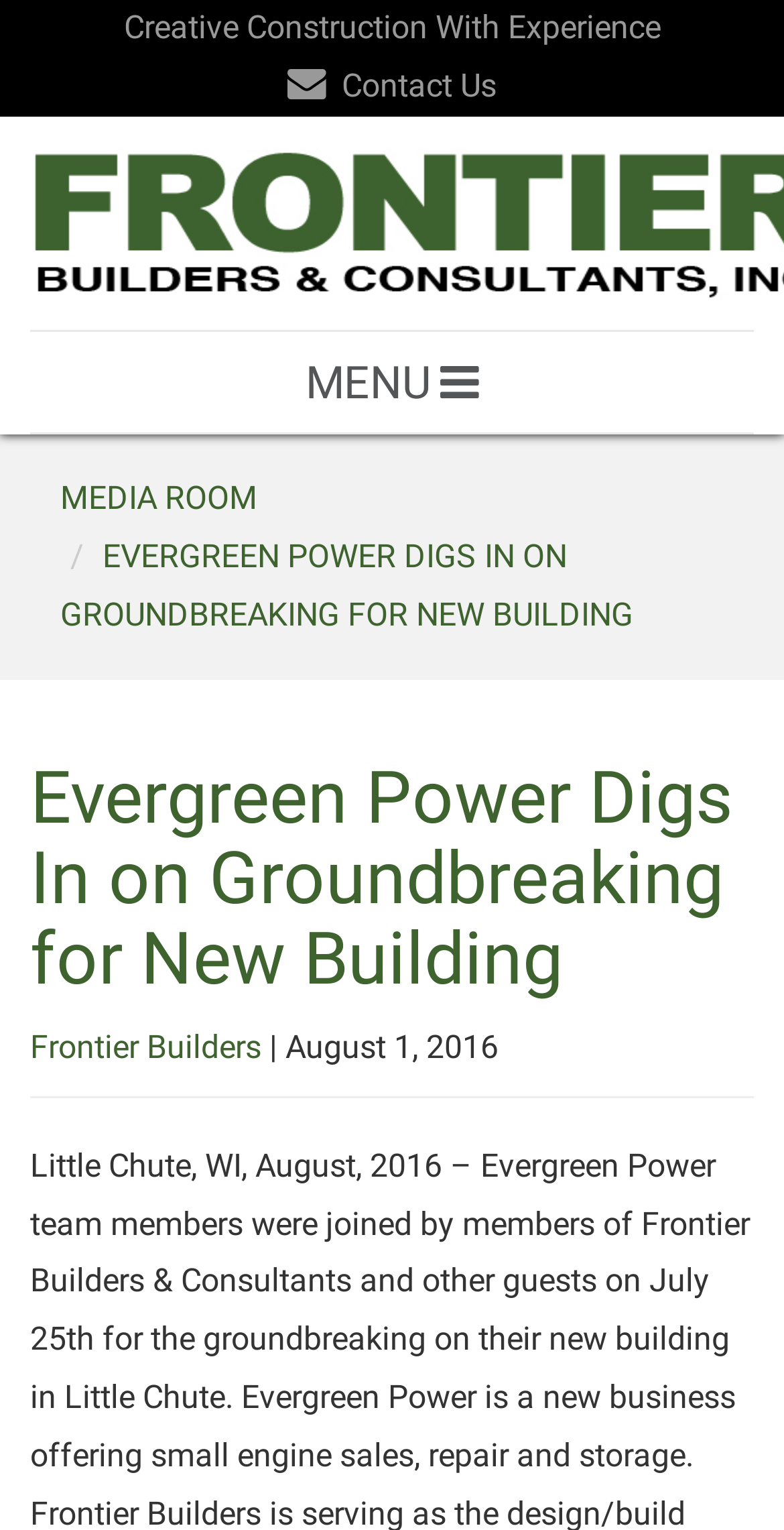What is the name of the builder mentioned in the article?
Kindly offer a comprehensive and detailed response to the question.

The article mentions 'Frontier Builders' which suggests that they are the builders involved in the construction of the new building.